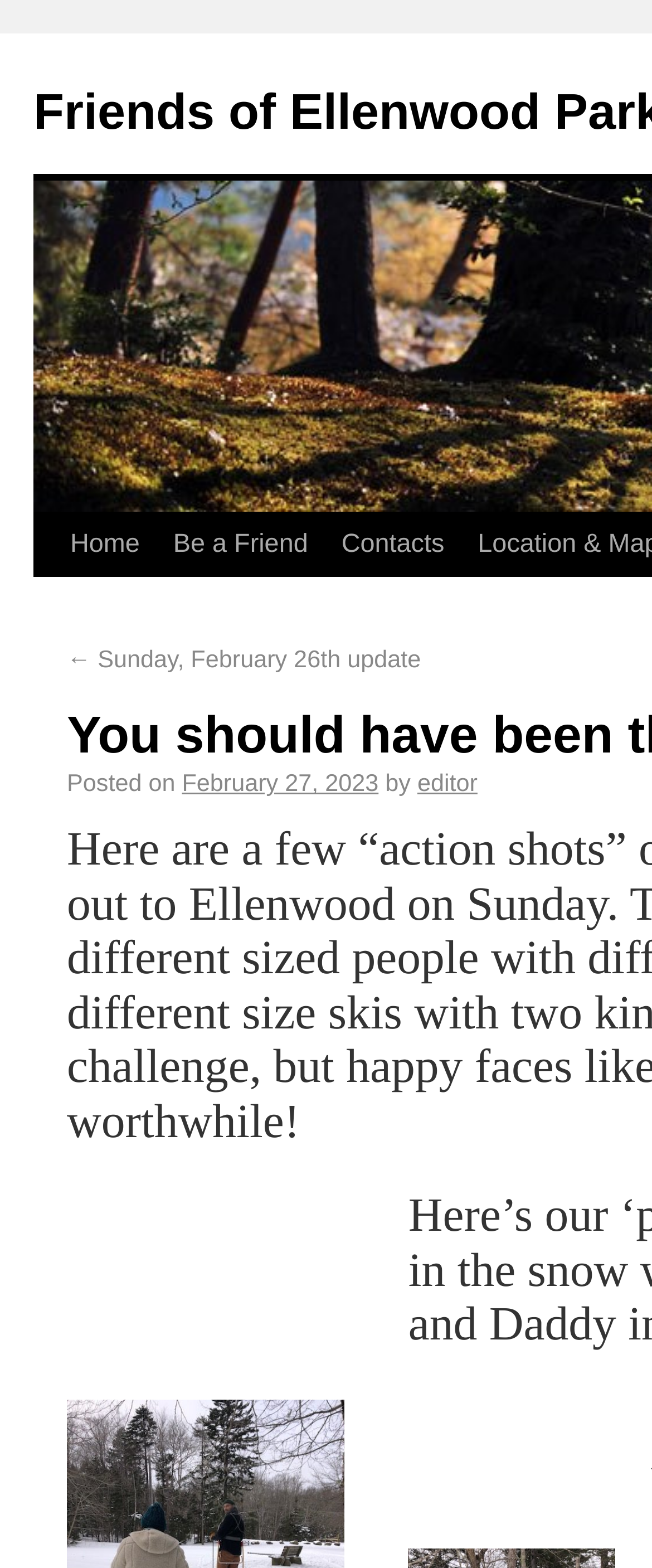Please mark the bounding box coordinates of the area that should be clicked to carry out the instruction: "view February 27, 2023 post".

[0.279, 0.492, 0.581, 0.509]